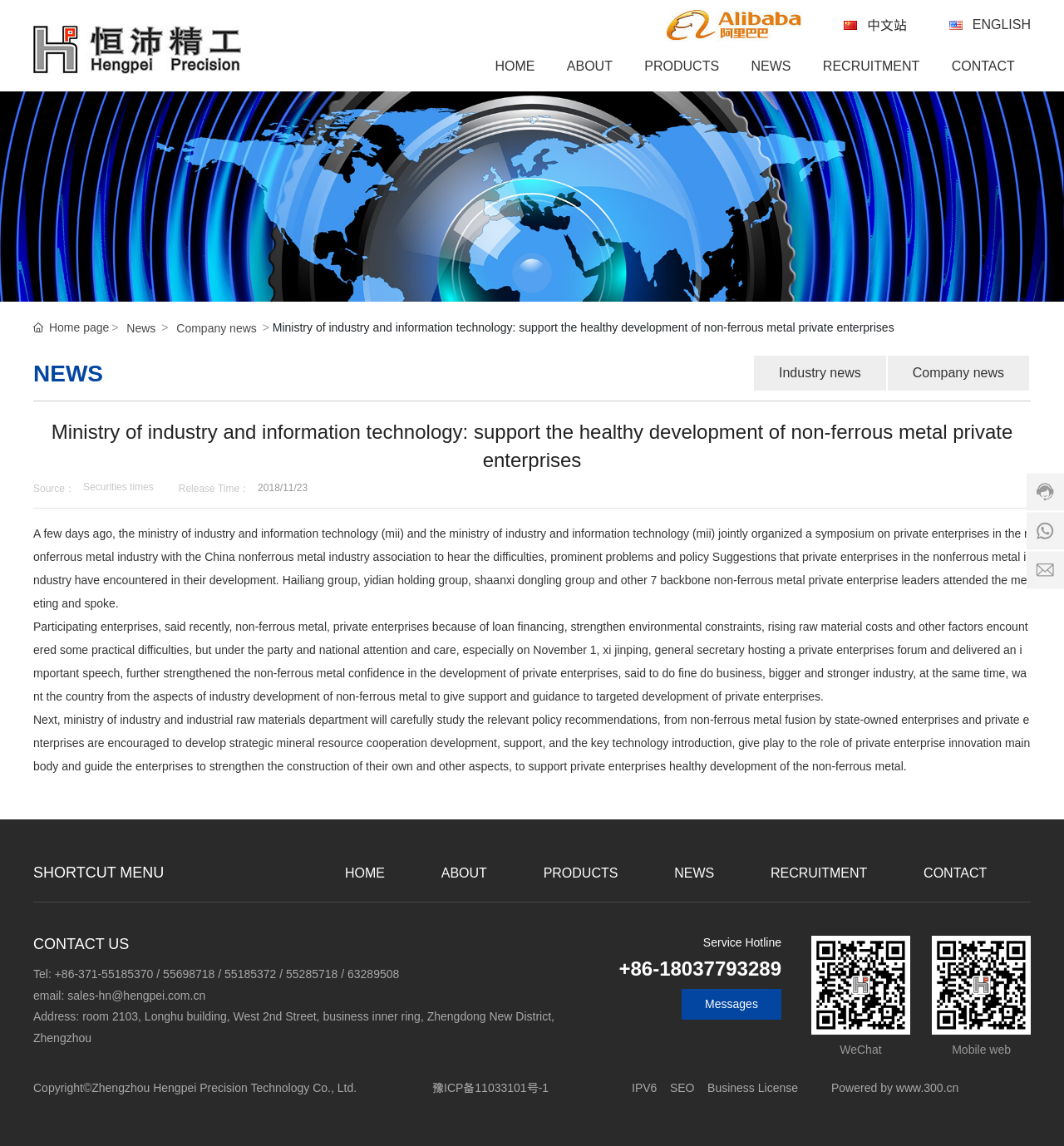Please identify the bounding box coordinates of where to click in order to follow the instruction: "Check the NEWS section".

[0.0, 0.165, 1.0, 0.176]